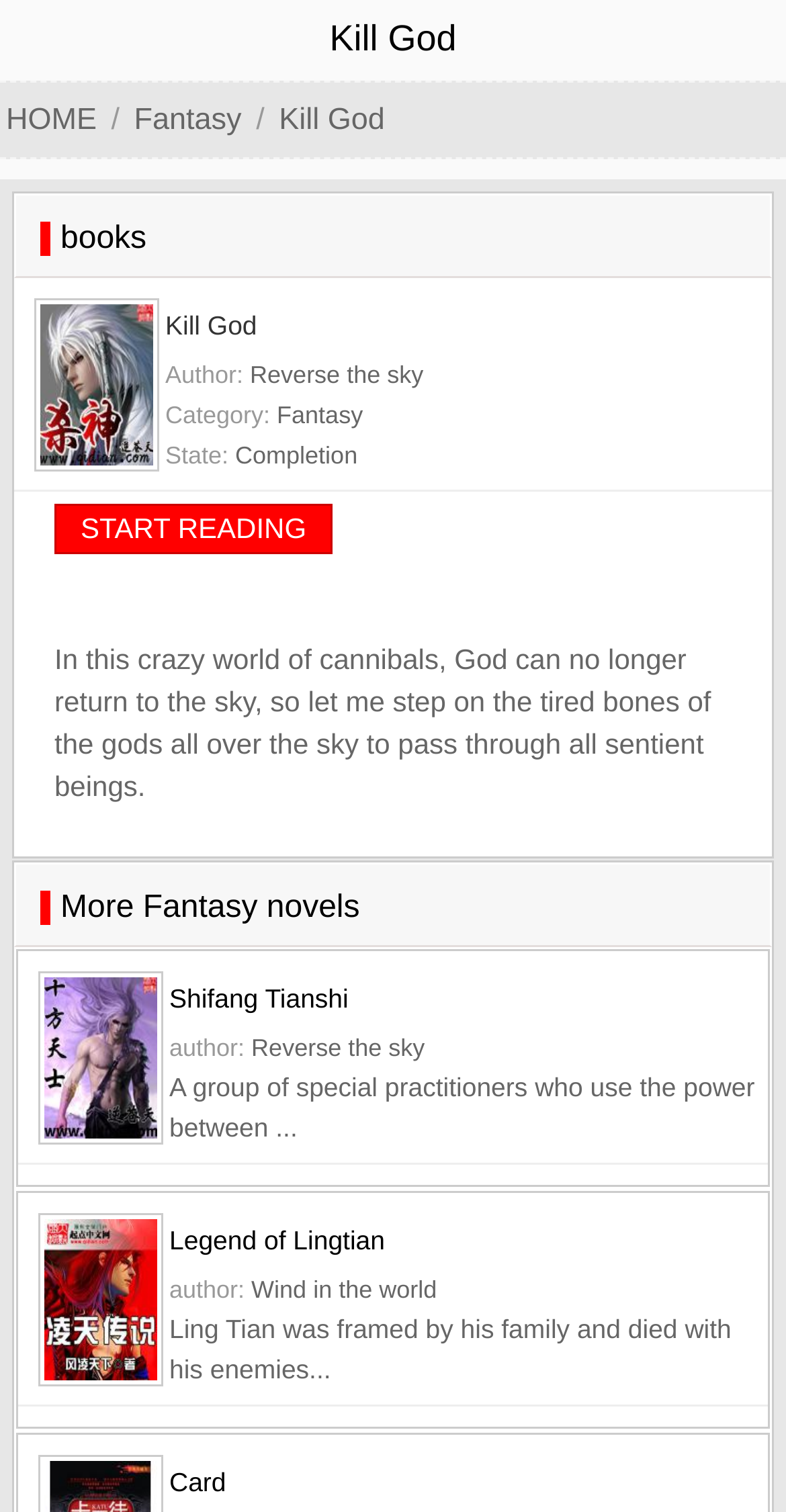Please answer the following question as detailed as possible based on the image: 
What is the text on the START READING button?

I looked at the link with the bounding box coordinates [0.069, 0.333, 0.423, 0.367] and found the text 'START READING'.